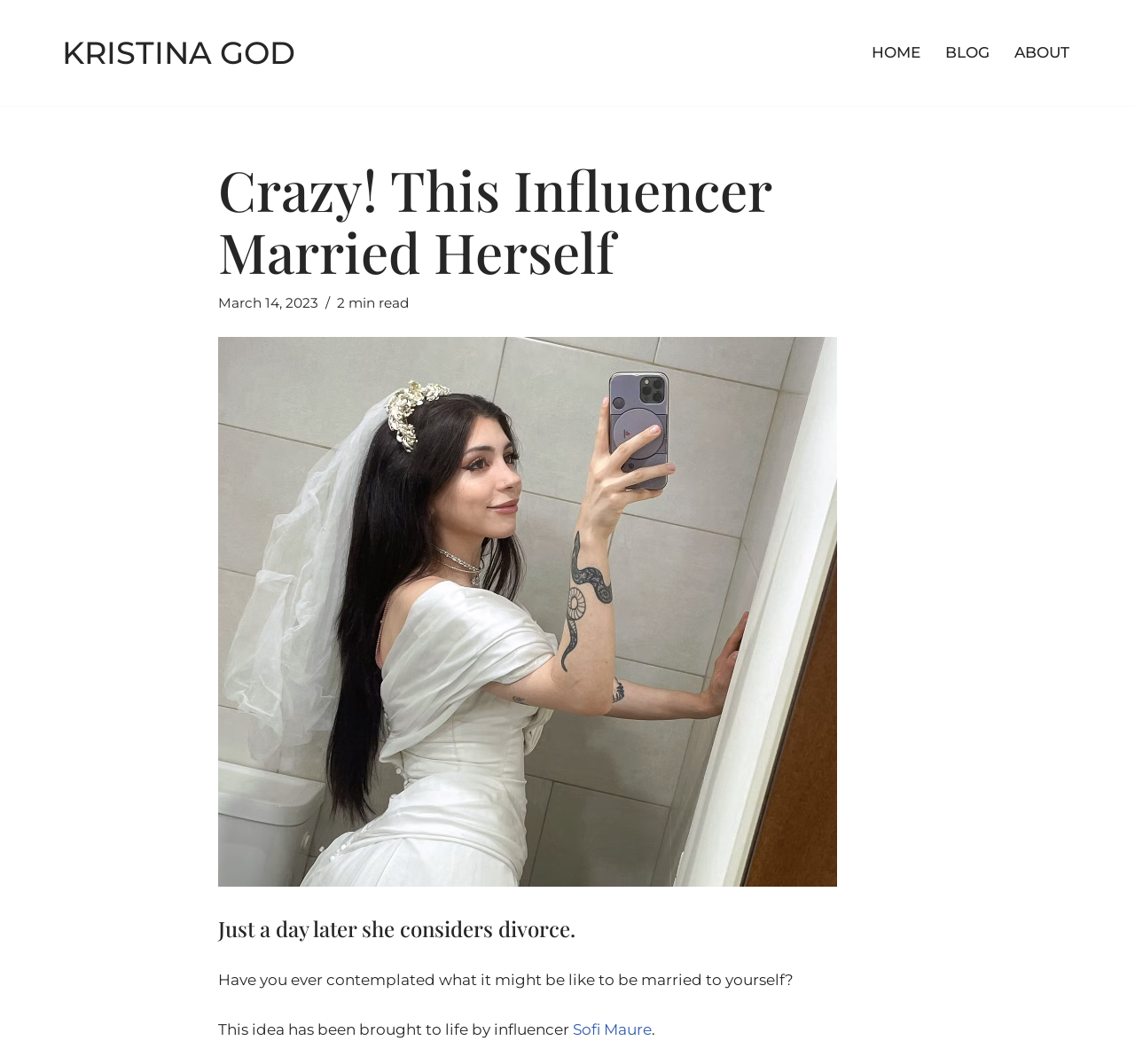Can you give a detailed response to the following question using the information from the image? What is the name of the influencer who married herself?

I found the answer by reading the text in the webpage, specifically the sentence 'This idea has been brought to life by influencer Sofi Maure.'